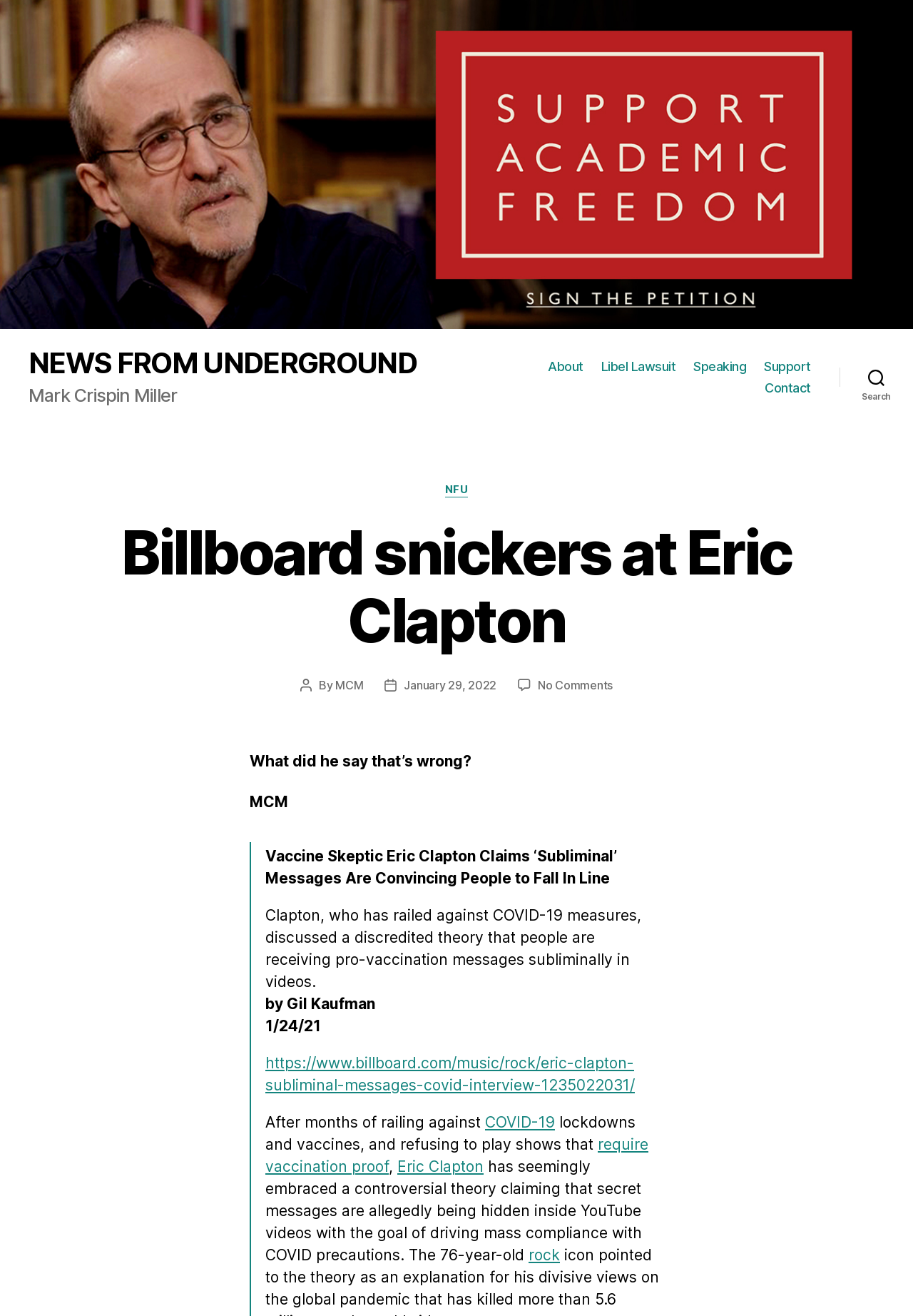Provide your answer in a single word or phrase: 
What is the source of the article?

Billboard